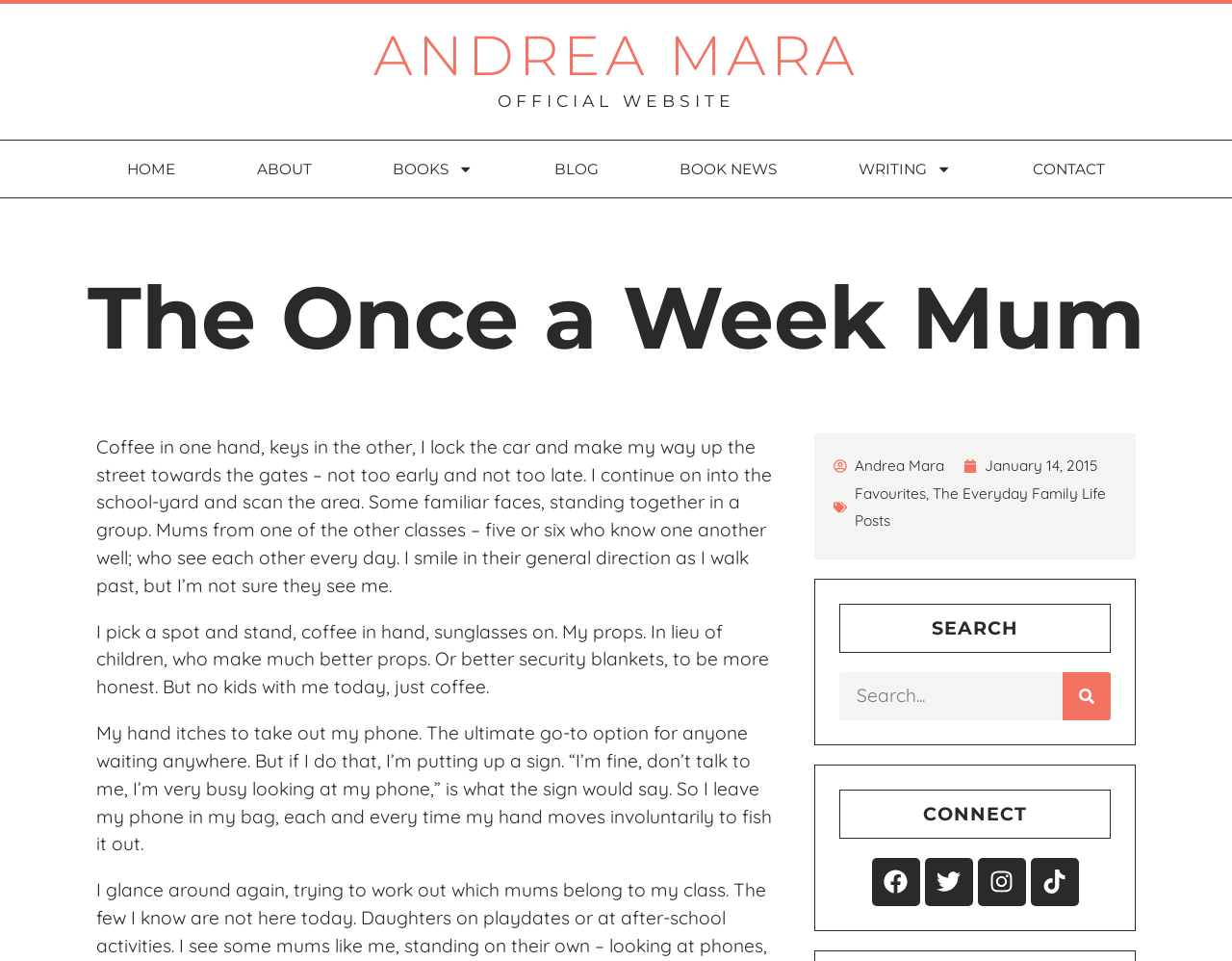Provide a one-word or short-phrase answer to the question:
What is the blogger trying to avoid doing?

Taking out phone